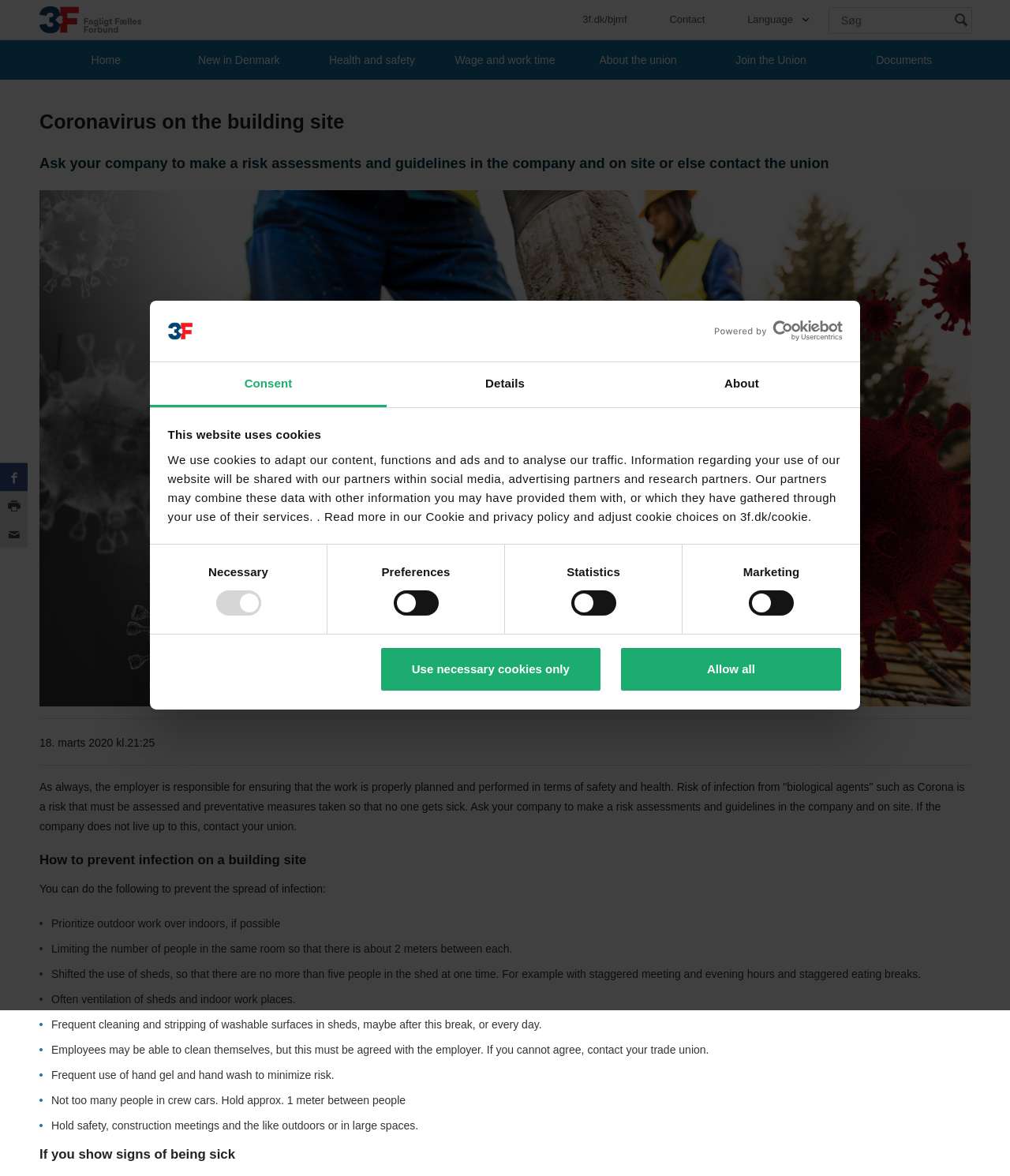Provide a single word or phrase to answer the given question: 
What should employees do if they show signs of being sick?

Contact the union